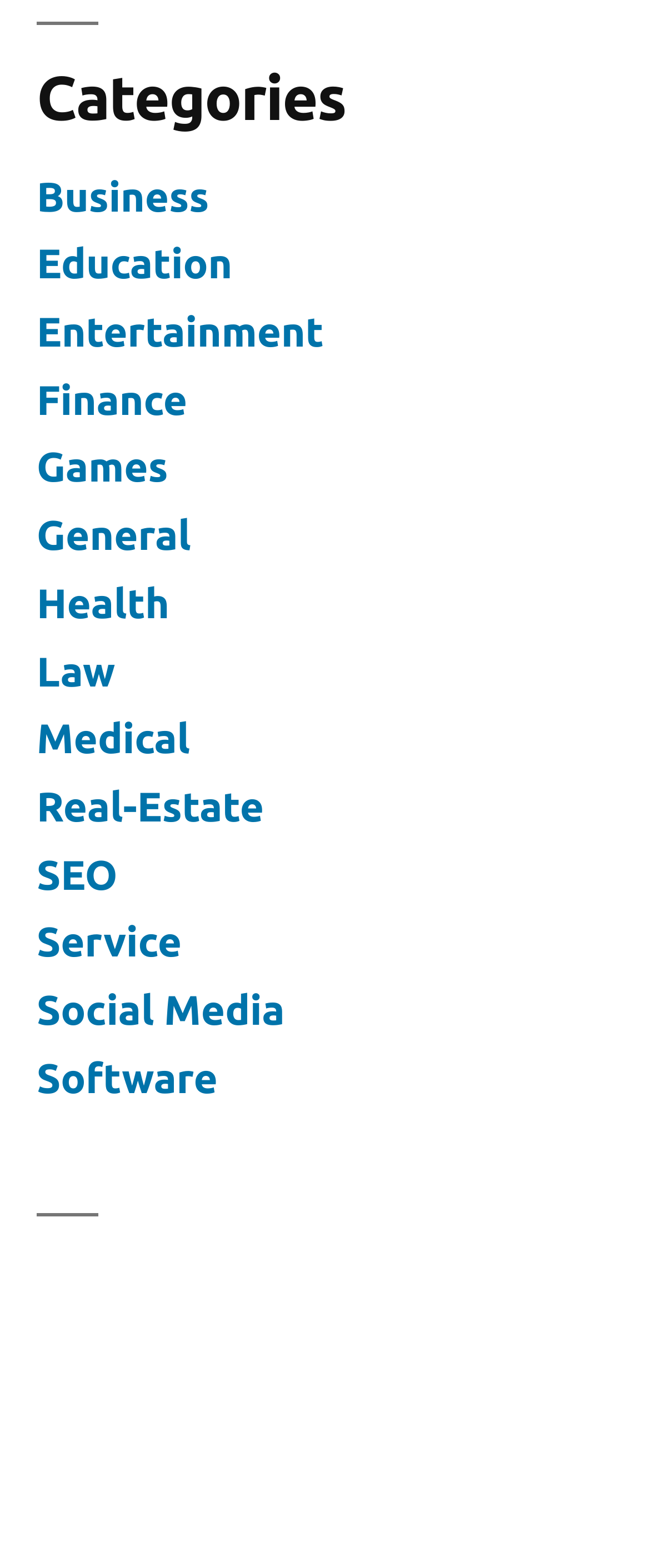Could you indicate the bounding box coordinates of the region to click in order to complete this instruction: "Explore Entertainment".

[0.056, 0.197, 0.498, 0.226]